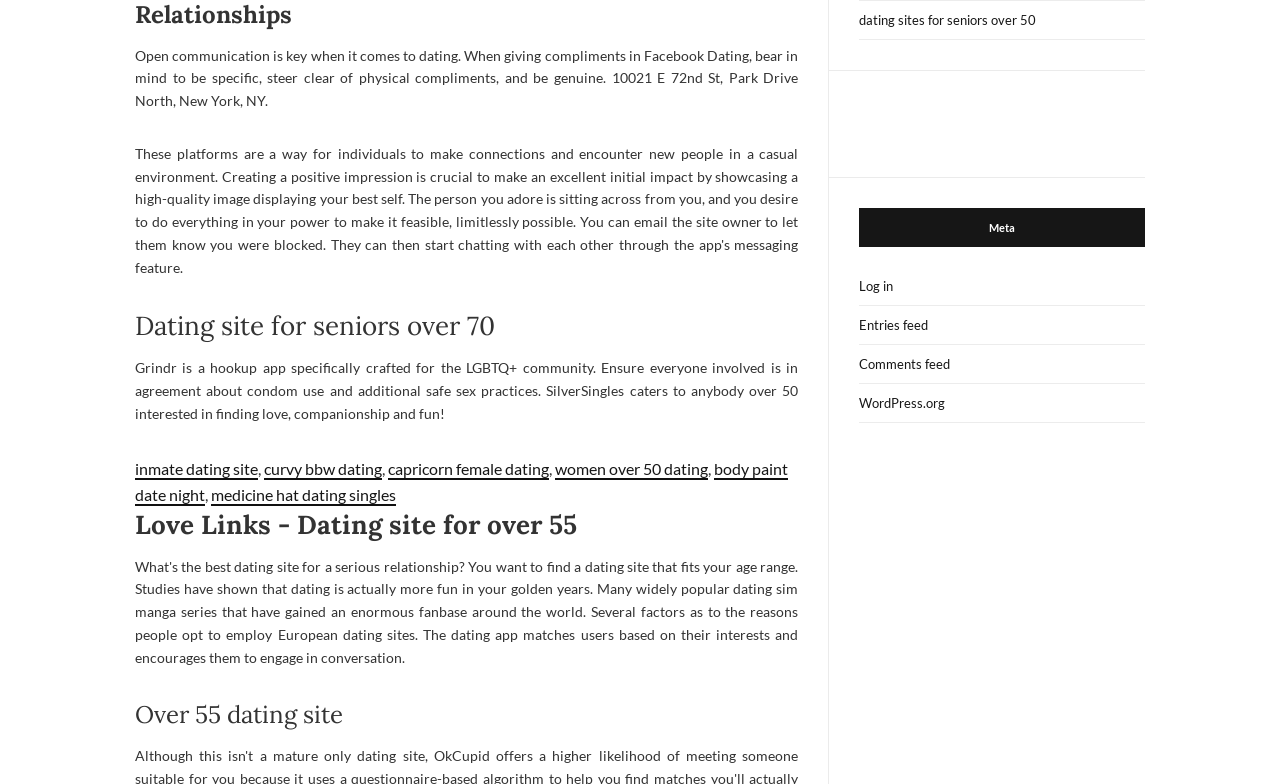What is the name of the hookup app mentioned?
From the details in the image, provide a complete and detailed answer to the question.

The StaticText element with ID 303 mentions Grindr as a hookup app specifically crafted for the LGBTQ+ community.